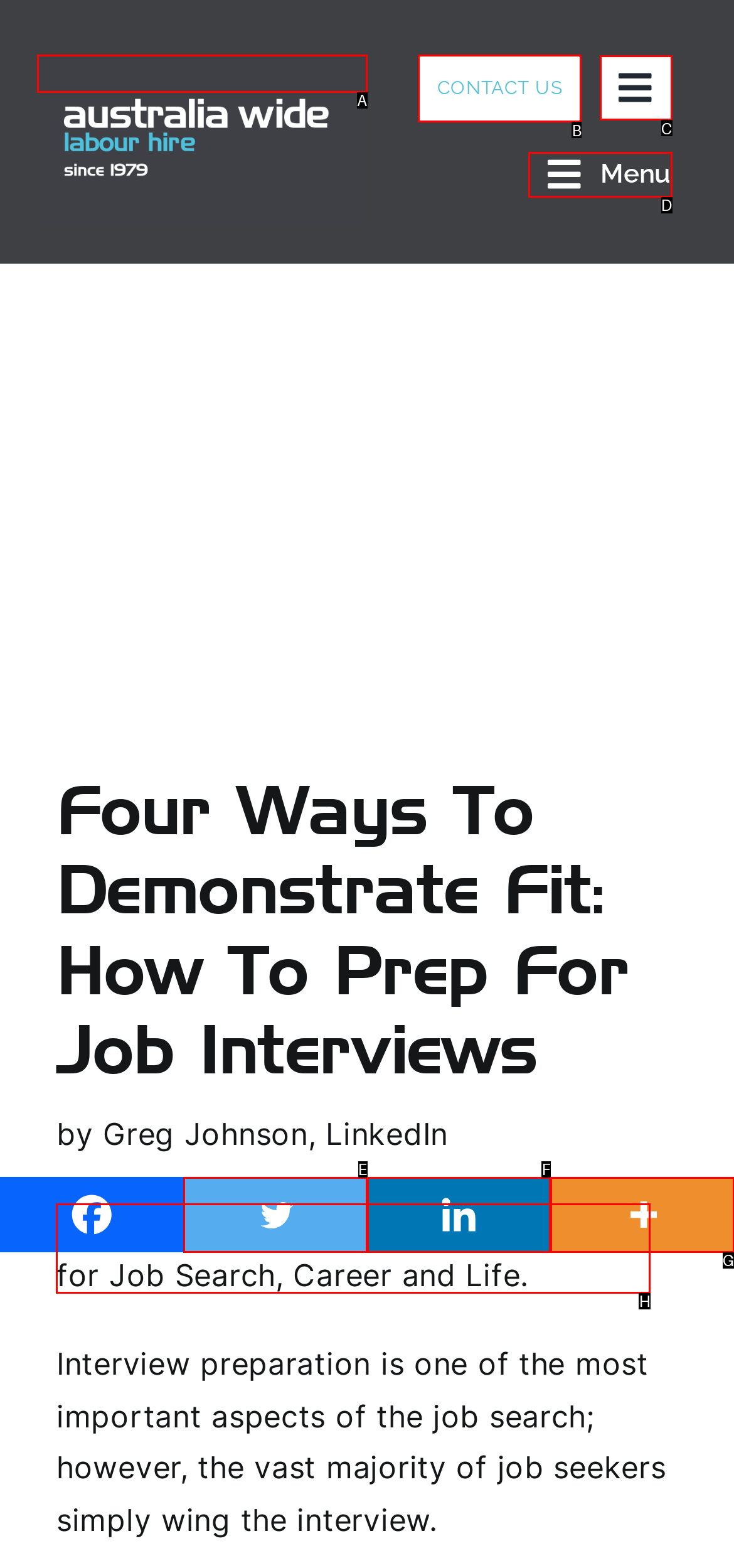Tell me which option I should click to complete the following task: View E3S Web of Conferences homepage
Answer with the option's letter from the given choices directly.

None